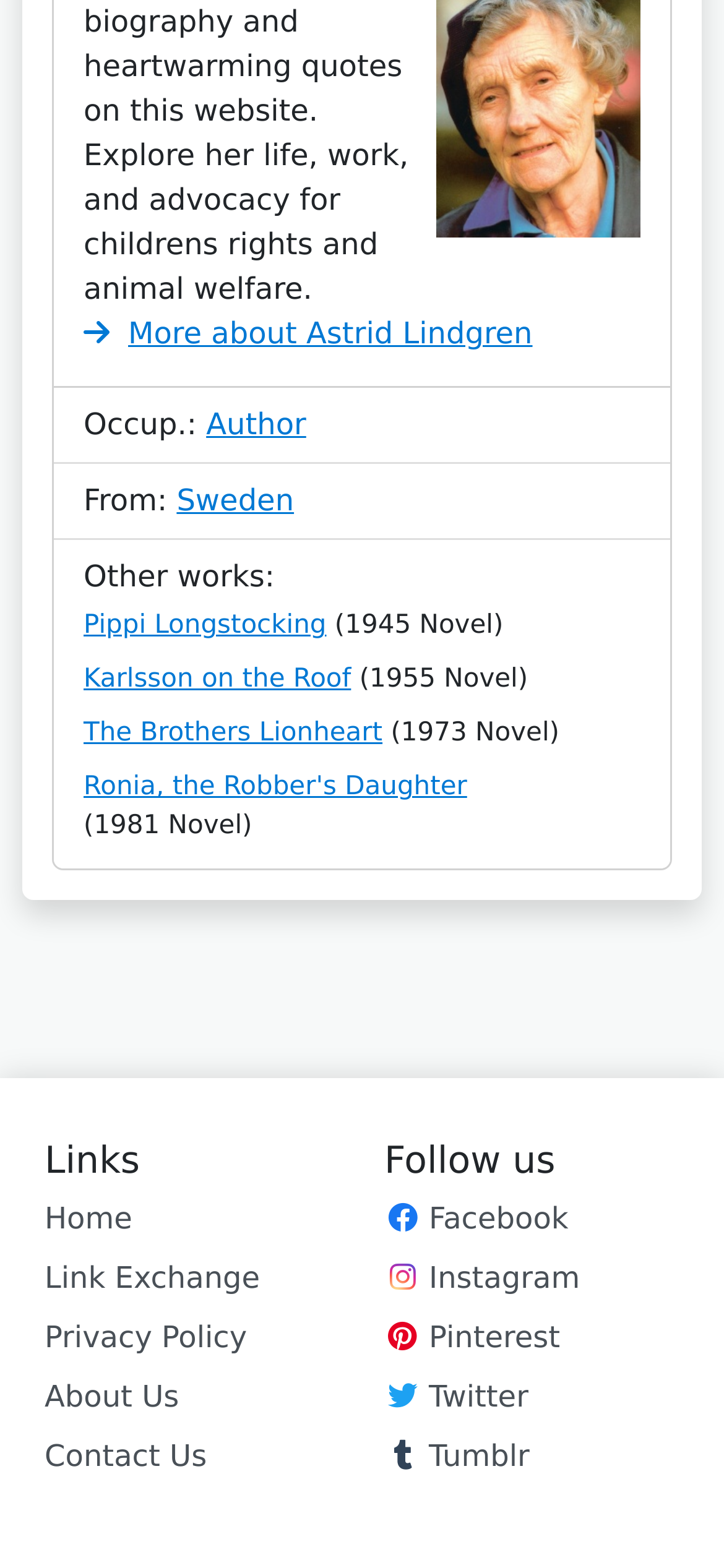Could you highlight the region that needs to be clicked to execute the instruction: "Click the 'START SHOW' button"?

None